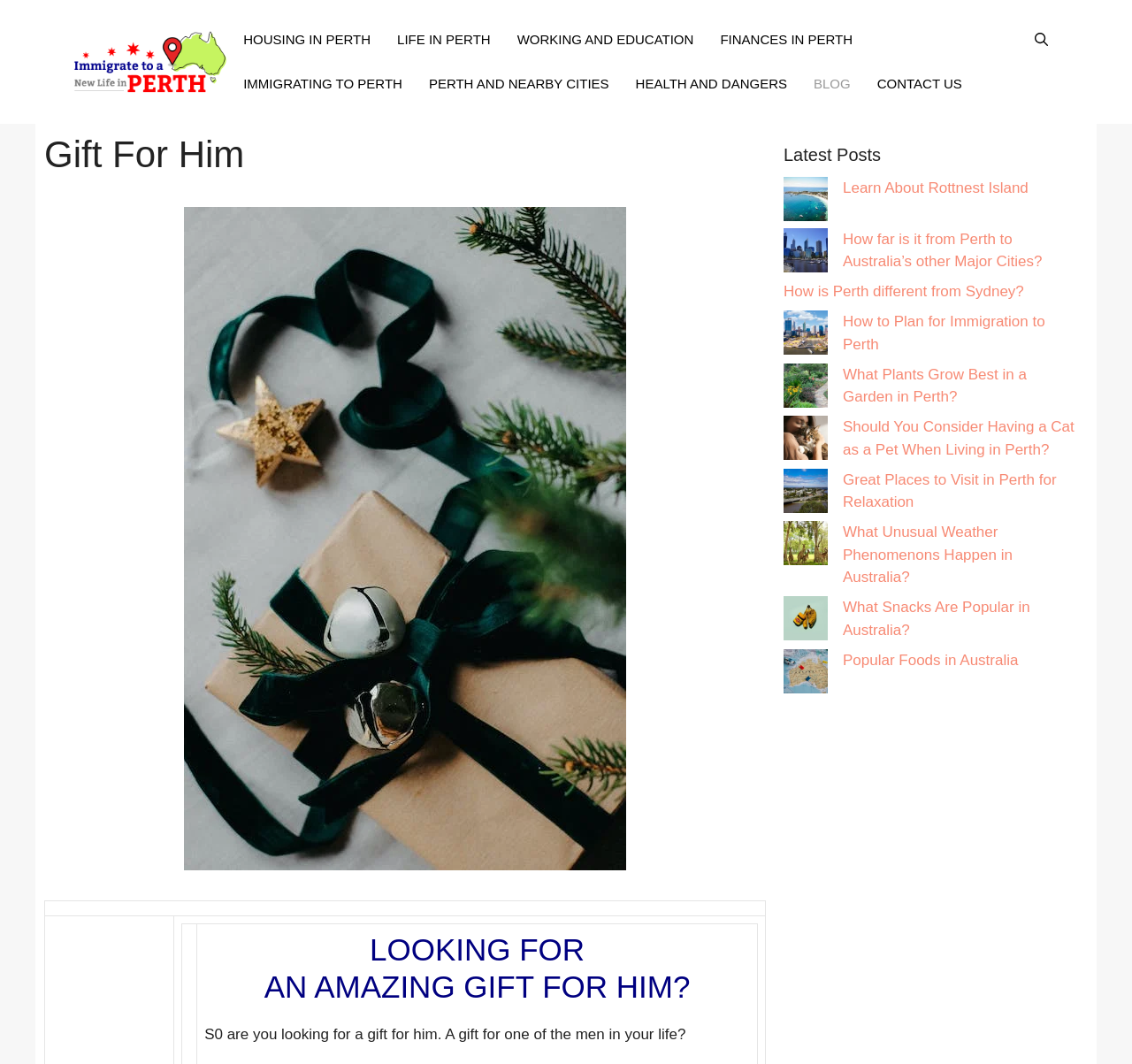Identify the bounding box coordinates of the section that should be clicked to achieve the task described: "Explore housing options in Perth".

[0.203, 0.017, 0.339, 0.058]